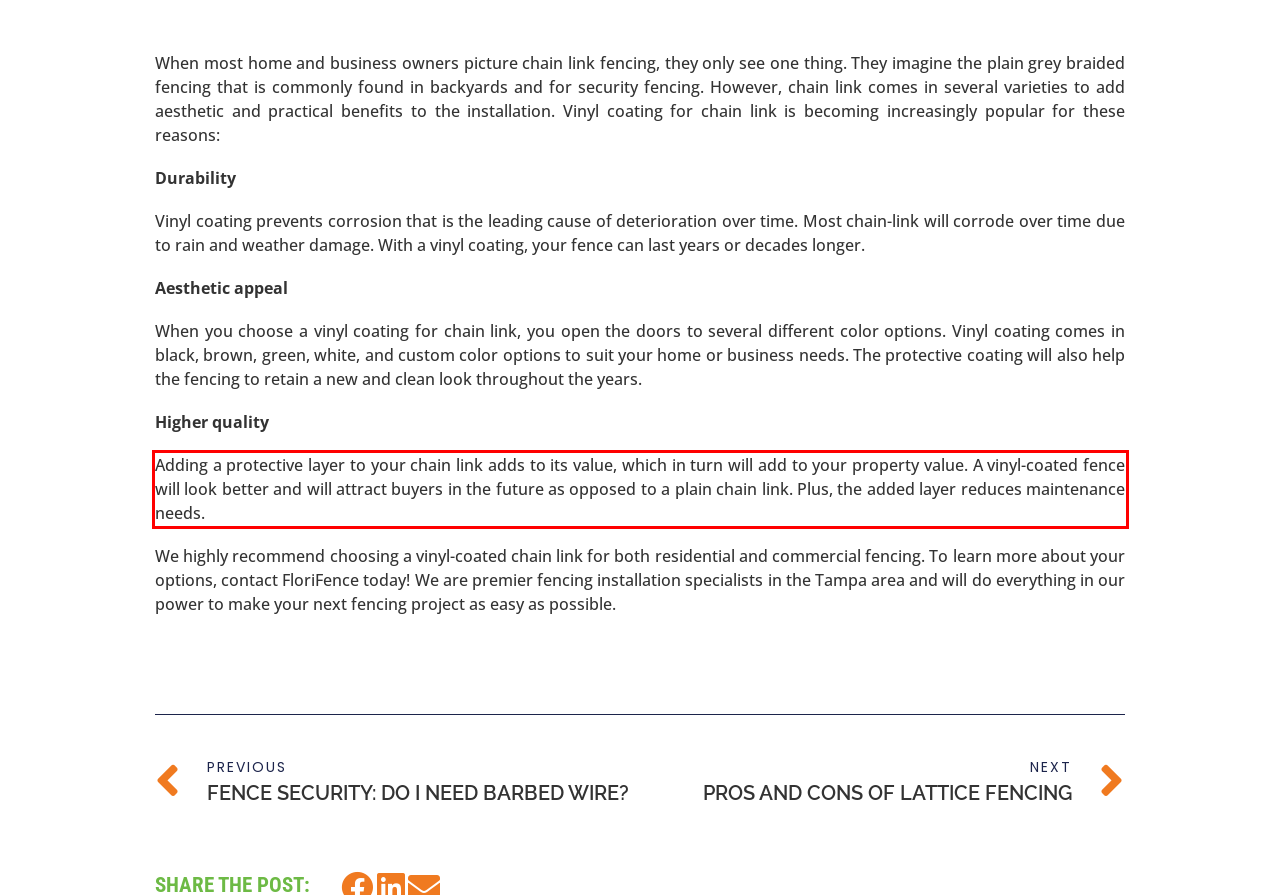Examine the screenshot of the webpage, locate the red bounding box, and perform OCR to extract the text contained within it.

Adding a protective layer to your chain link adds to its value, which in turn will add to your property value. A vinyl-coated fence will look better and will attract buyers in the future as opposed to a plain chain link. Plus, the added layer reduces maintenance needs.